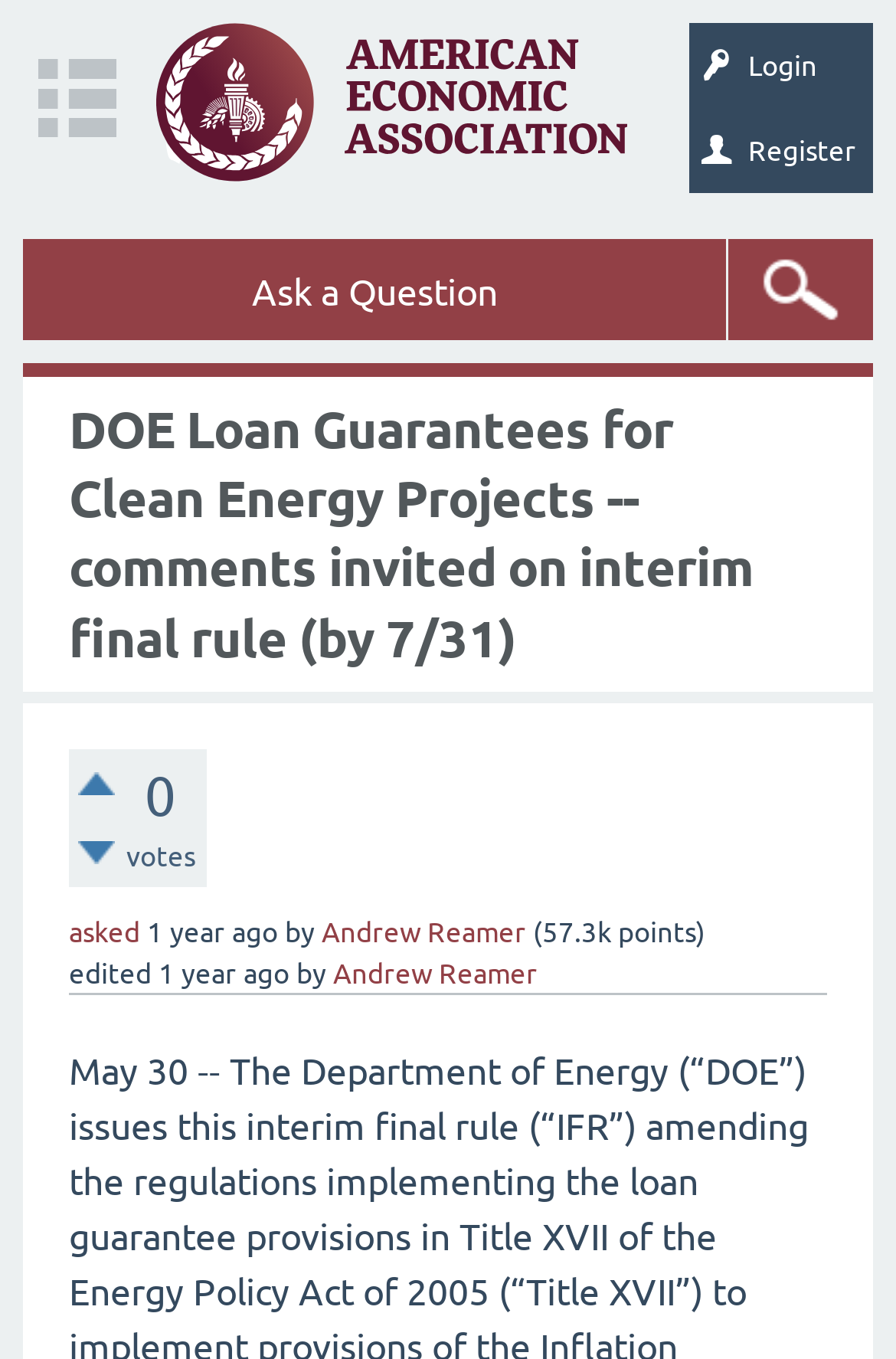Answer the question using only one word or a concise phrase: What is the purpose of the '+' and '-' buttons?

To expand or collapse